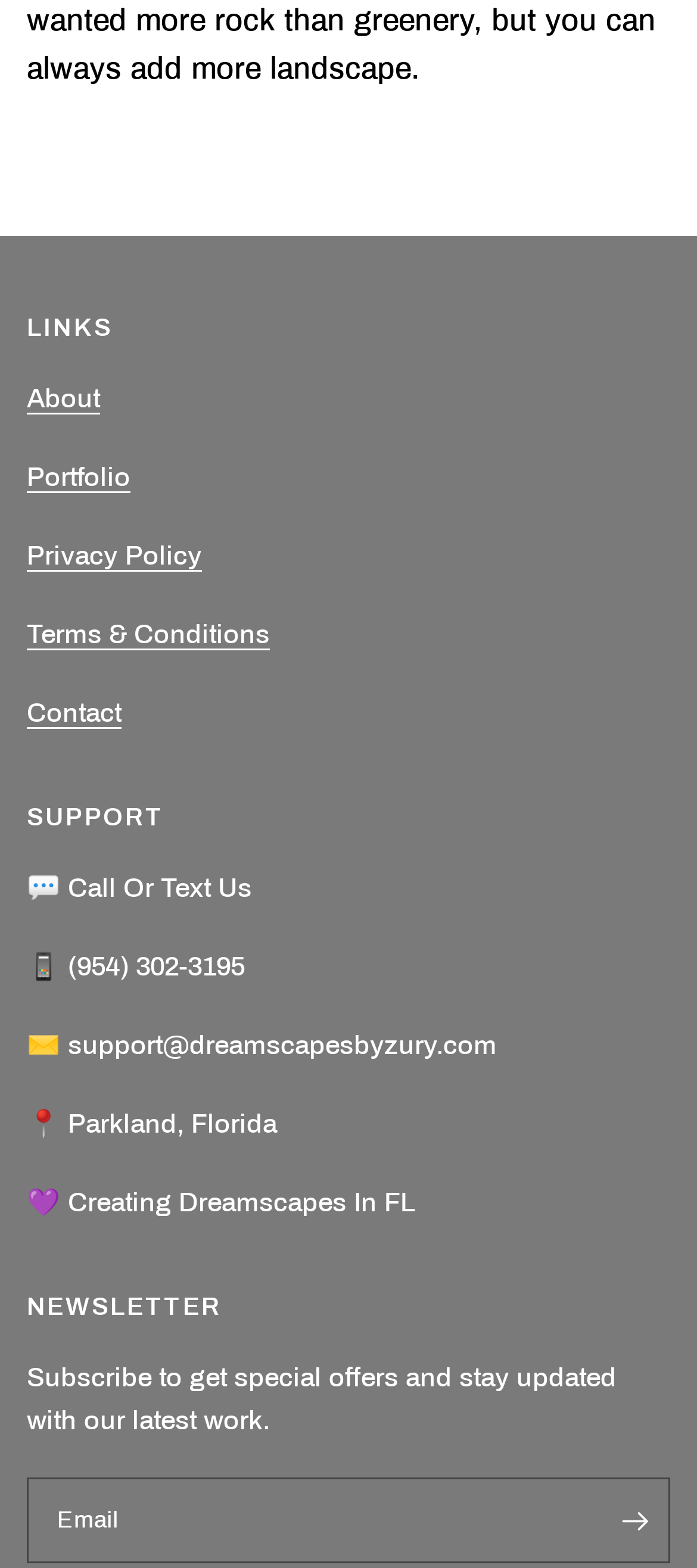Bounding box coordinates are specified in the format (top-left x, top-left y, bottom-right x, bottom-right y). All values are floating point numbers bounded between 0 and 1. Please provide the bounding box coordinate of the region this sentence describes: Privacy Policy

[0.038, 0.346, 0.29, 0.364]